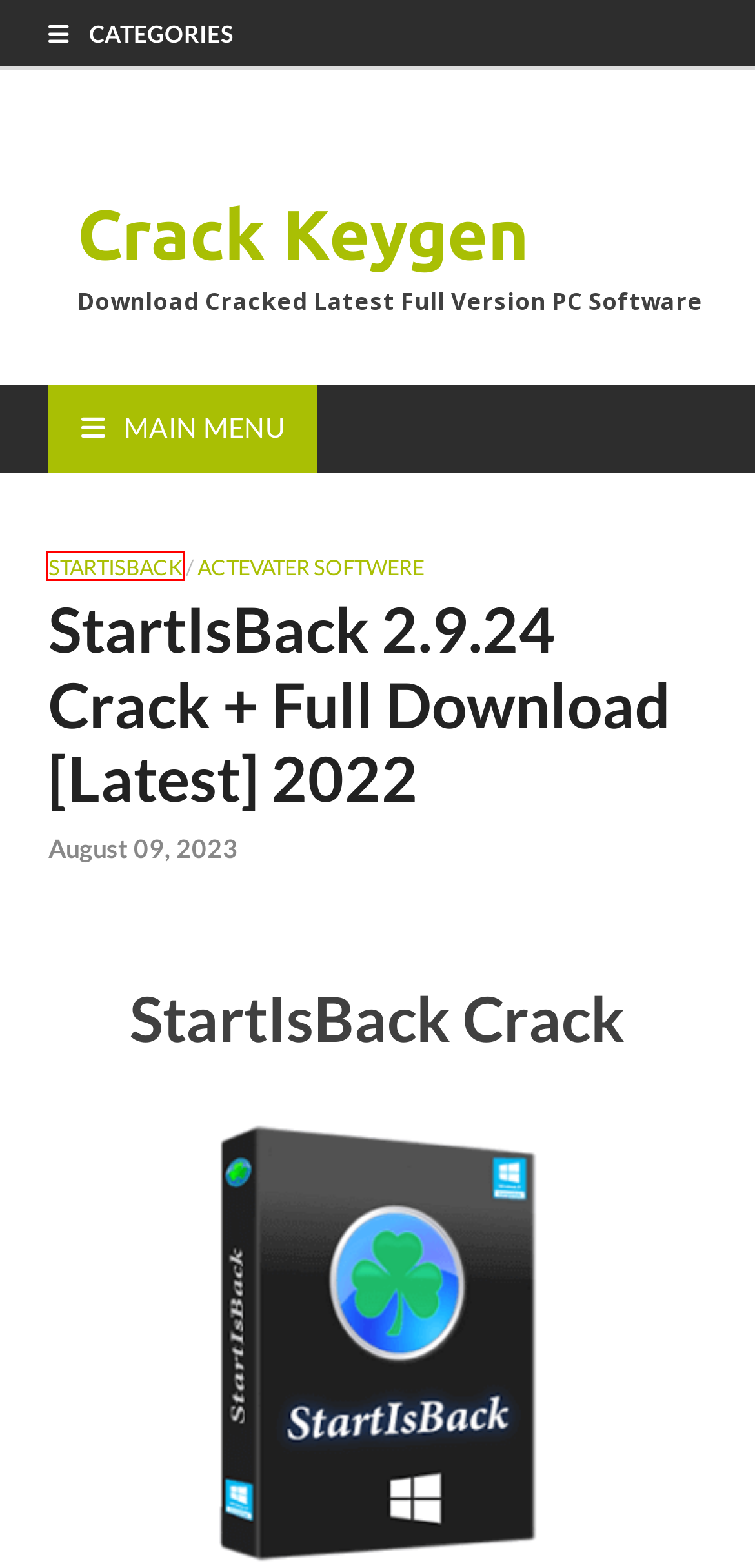Given a webpage screenshot with a red bounding box around a UI element, choose the webpage description that best matches the new webpage after clicking the element within the bounding box. Here are the candidates:
A. Studio Archeive
B. TunesKit Spotify Converter 2.8.5.770 Crack + Free Download [Latest] 2022 - Crack Keygen4u
C. Crack Keygen 4u  - Crack Software's Free Download For Windows, Android, Mac etc.
D. Adobe Archeive
E. Acronis True Image 25.11.4 Crack + Free Download [Latest] 2022 - Crack Keygen4u
F. Driver Updater Archeive
G. Actevater Softwere Archeive
H. StartIsBack Archeive

H